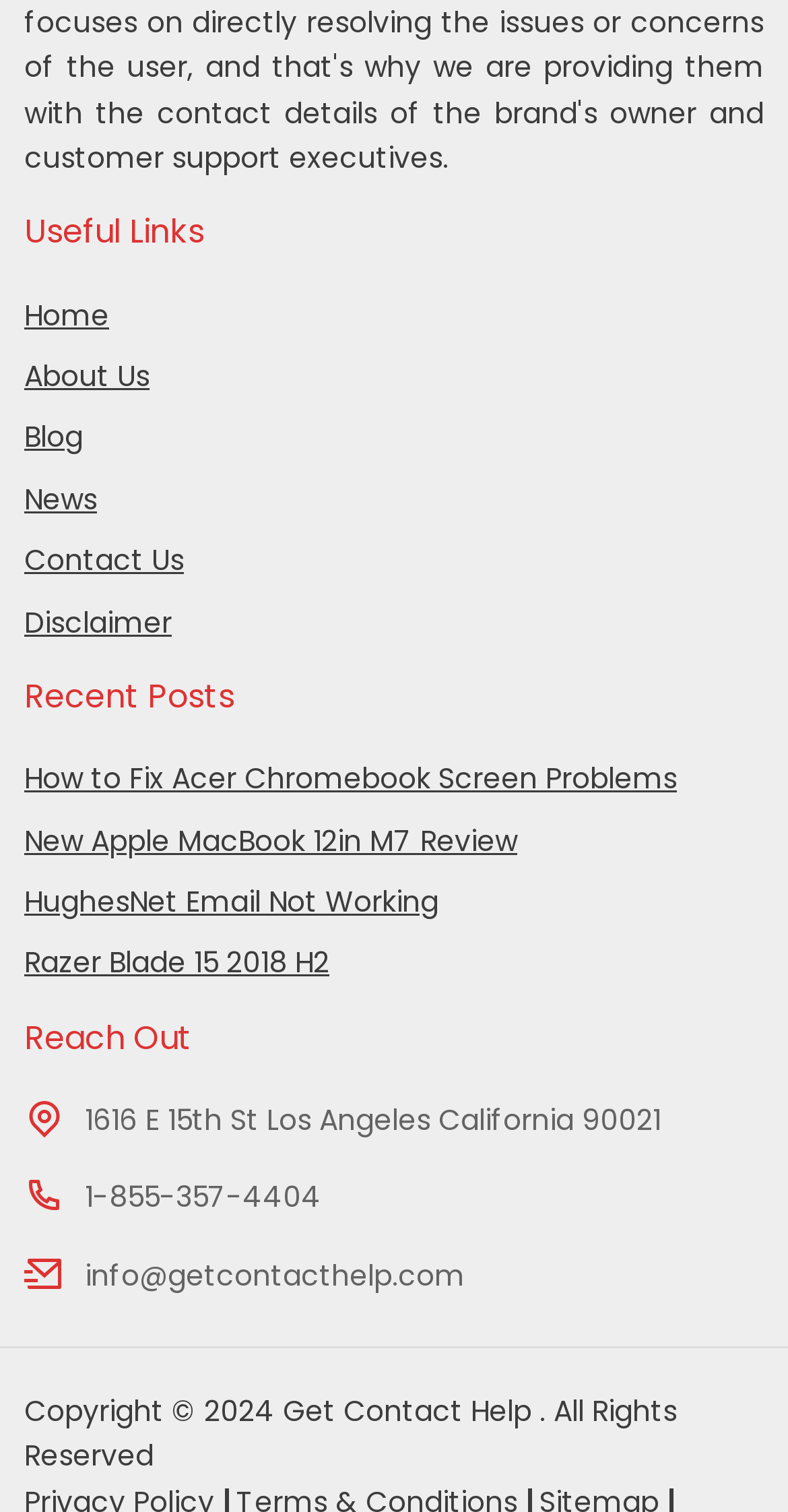Please identify the coordinates of the bounding box for the clickable region that will accomplish this instruction: "view recent post about Acer Chromebook Screen Problems".

[0.031, 0.502, 0.859, 0.528]